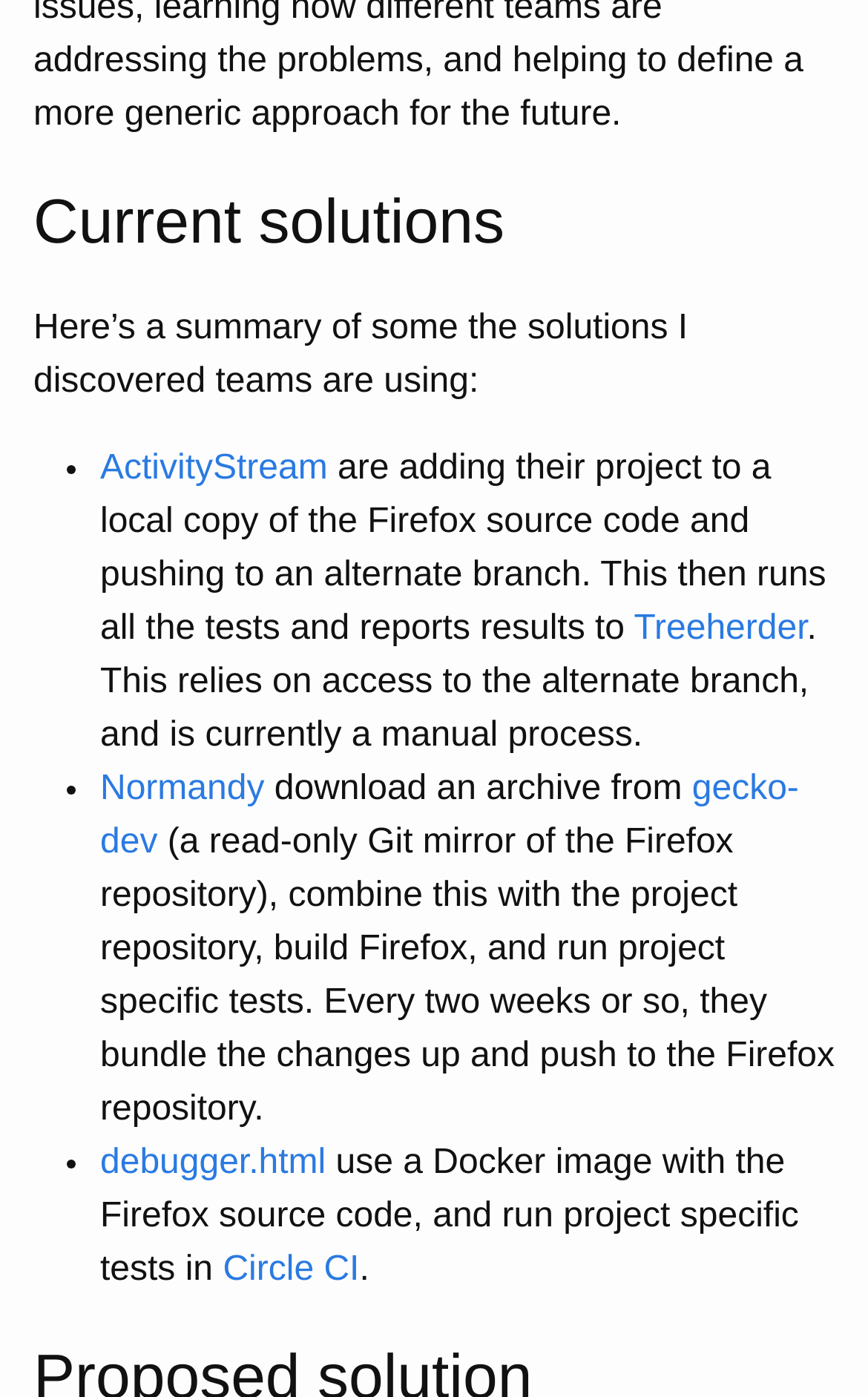Provide the bounding box coordinates for the UI element described in this sentence: "Circle CI". The coordinates should be four float values between 0 and 1, i.e., [left, top, right, bottom].

[0.257, 0.895, 0.414, 0.922]